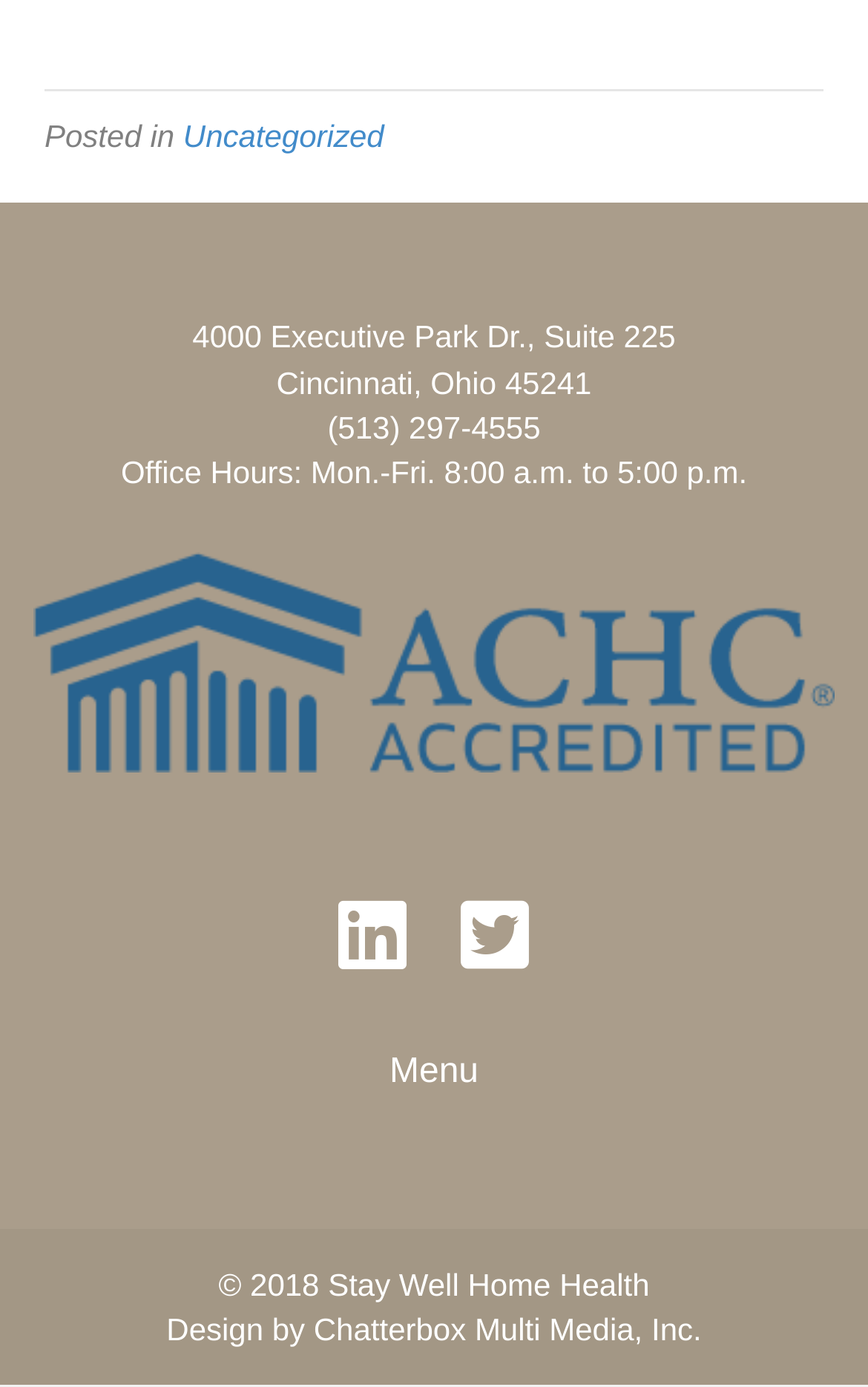Is Stay Well Home Health accredited by ACHC?
Answer with a single word or phrase, using the screenshot for reference.

Yes